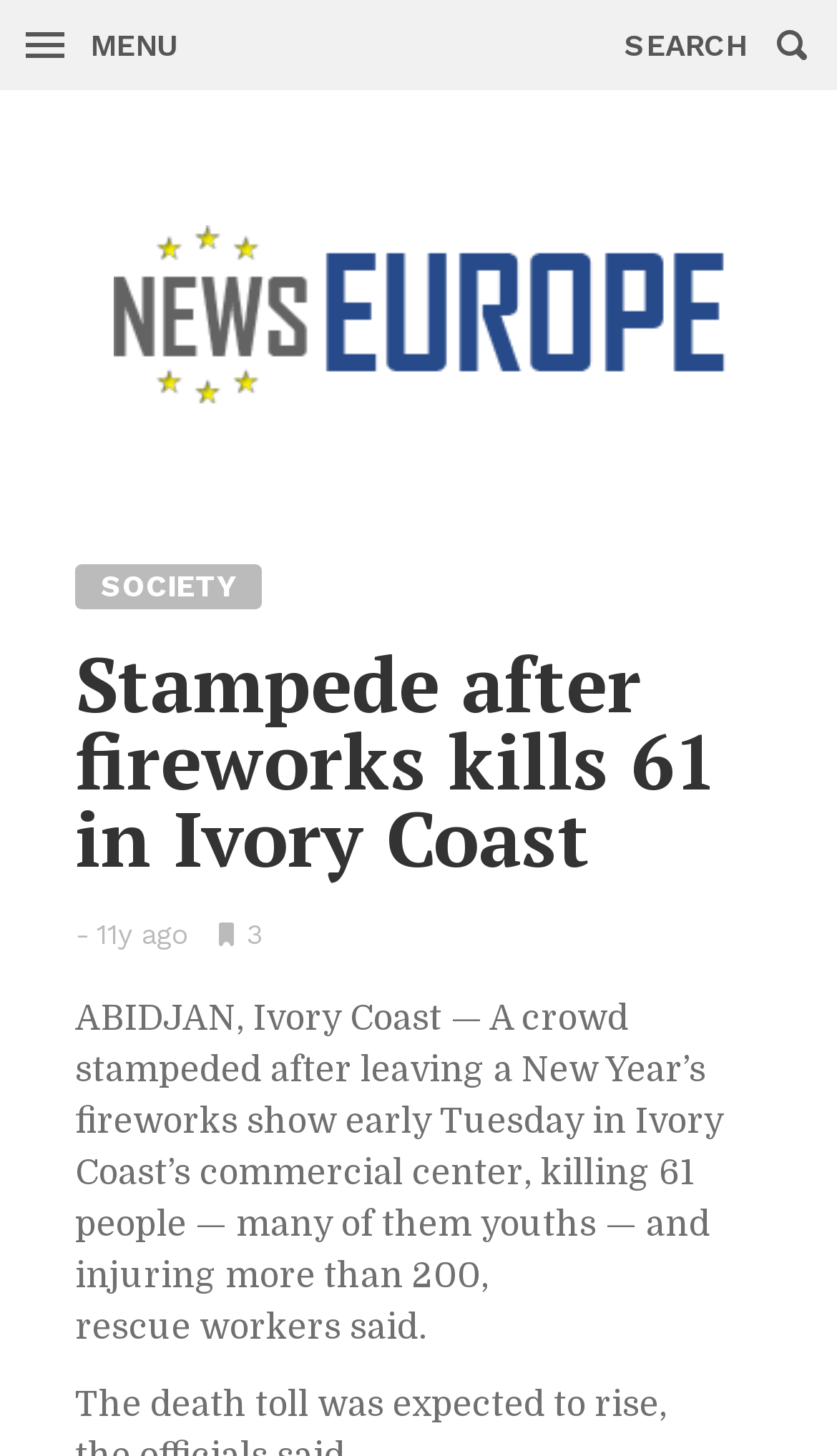Give a one-word or one-phrase response to the question:
How many people were killed in the stampede?

61